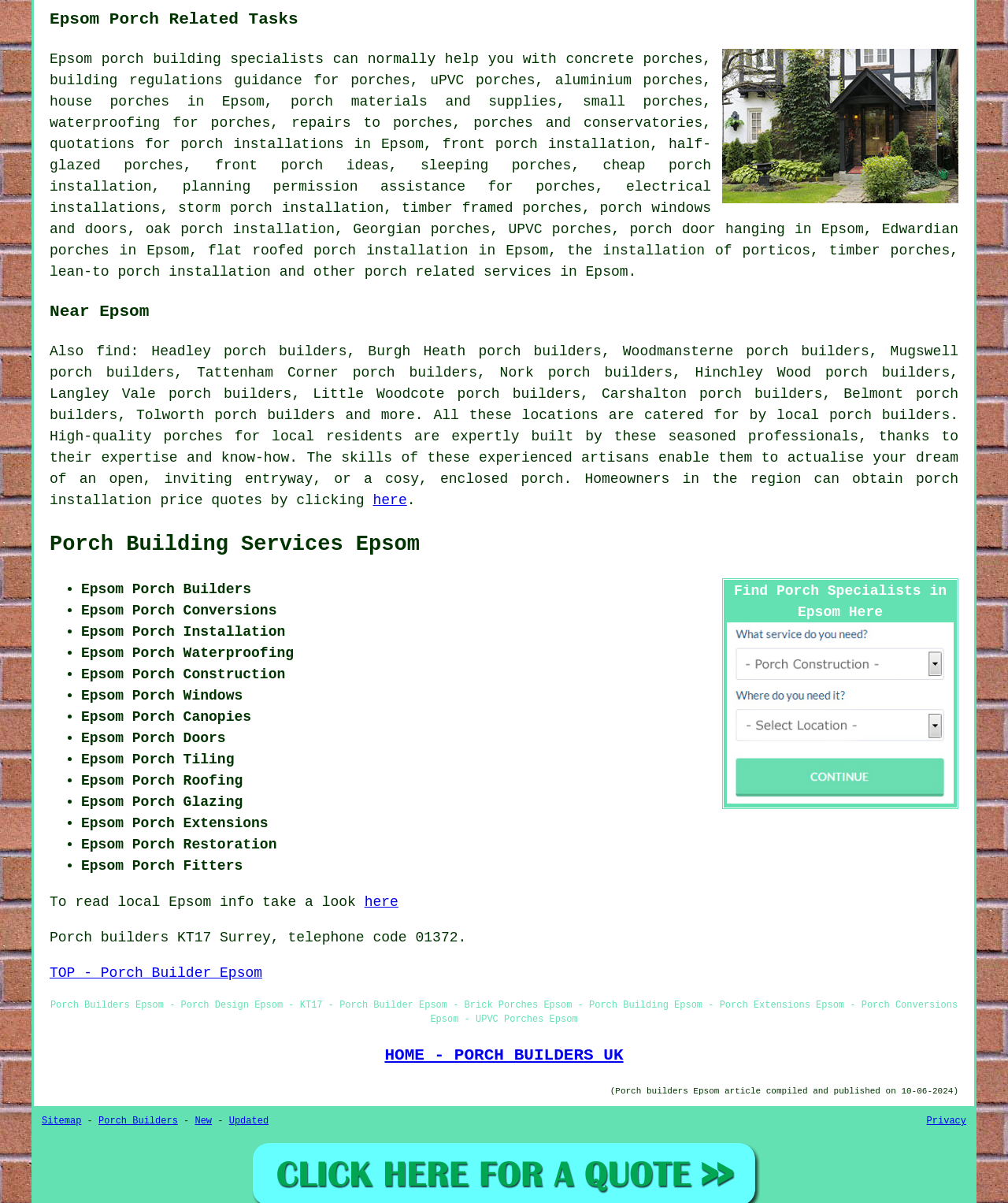Identify the bounding box coordinates for the element you need to click to achieve the following task: "click porch building specialists". The coordinates must be four float values ranging from 0 to 1, formatted as [left, top, right, bottom].

[0.101, 0.042, 0.321, 0.056]